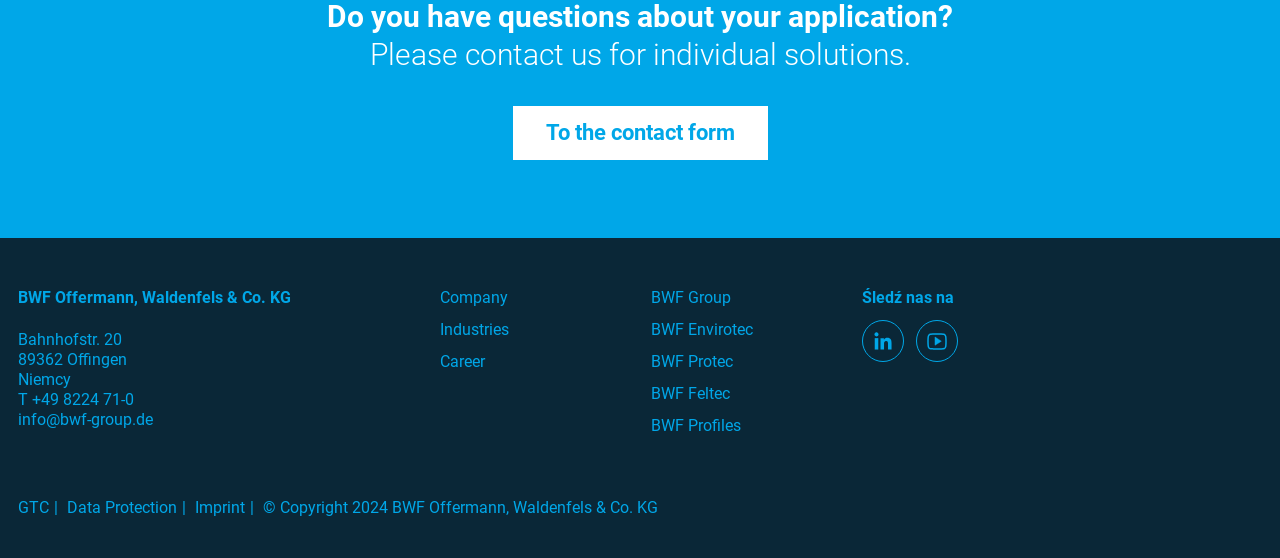Provide the bounding box coordinates for the specified HTML element described in this description: "Śledź nas na". The coordinates should be four float numbers ranging from 0 to 1, in the format [left, top, right, bottom].

[0.673, 0.515, 0.986, 0.648]